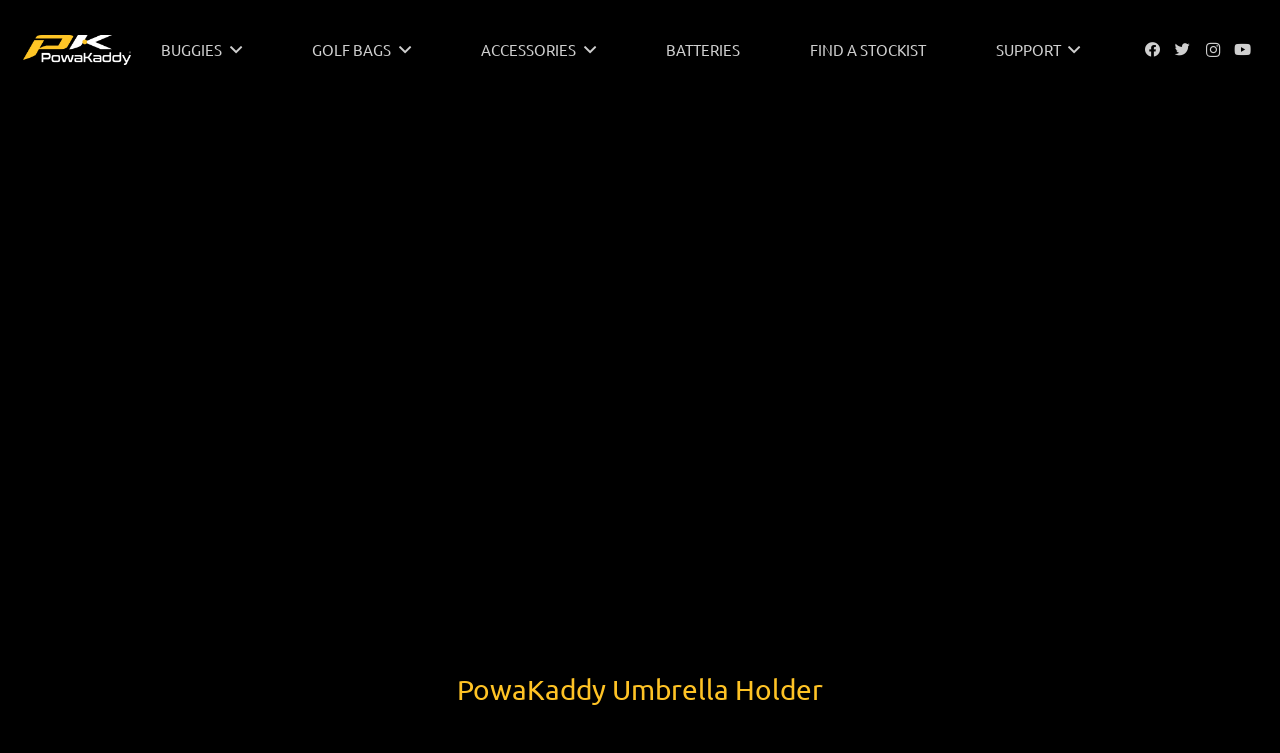Please answer the following question using a single word or phrase: 
What are the categories of products on this webpage?

BUGGIES, GOLF BAGS, ACCESSORIES, BATTERIES